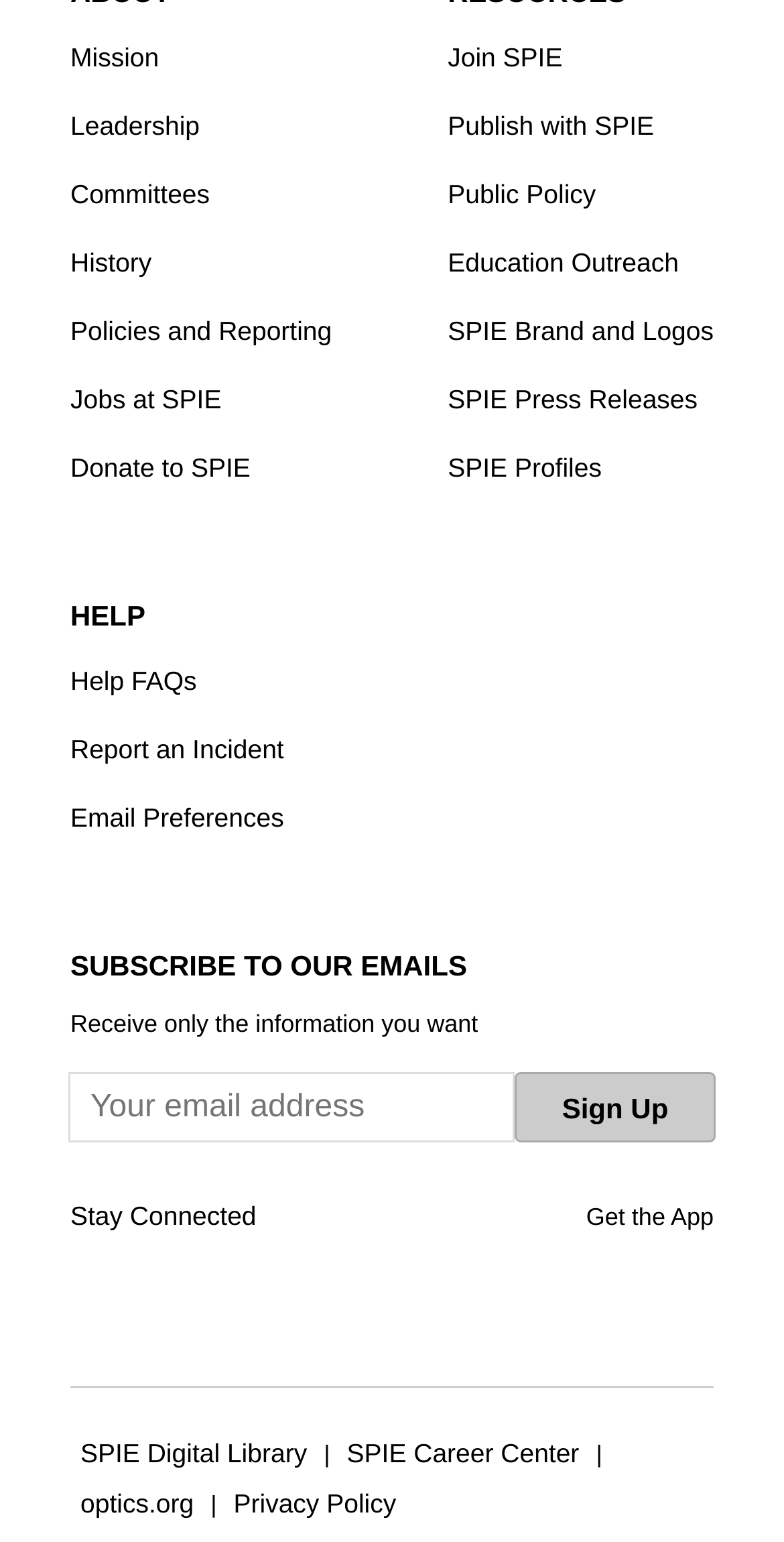Determine the bounding box coordinates of the element that should be clicked to execute the following command: "Visit SPIE Digital Library".

[0.09, 0.926, 0.404, 0.959]